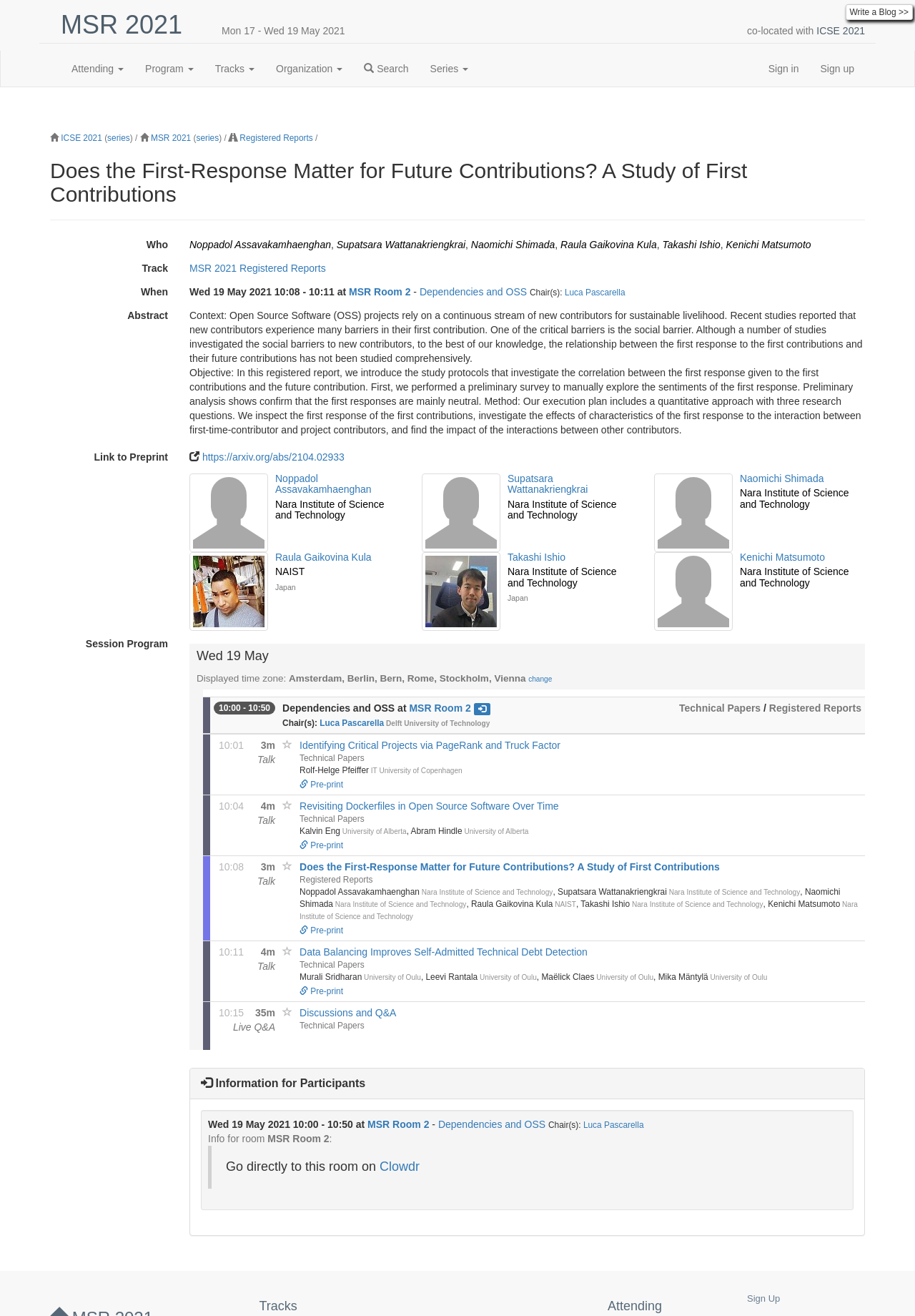Provide a one-word or short-phrase answer to the question:
What is the date of the MSR 2021 conference?

Mon 17 - Wed 19 May 2021